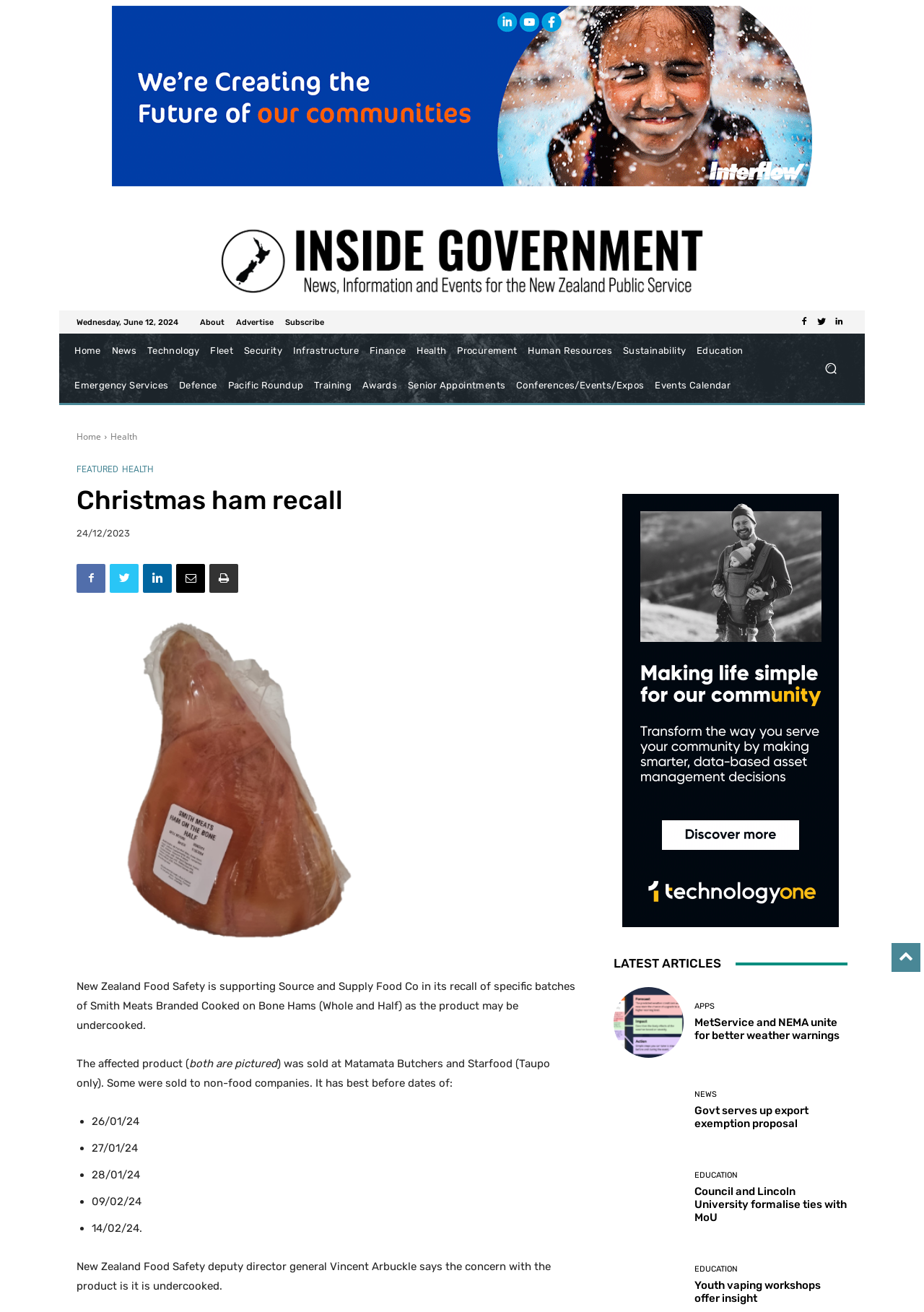Please give a short response to the question using one word or a phrase:
Where was the affected product sold?

Matamata Butchers and Starfood (Taupo only)